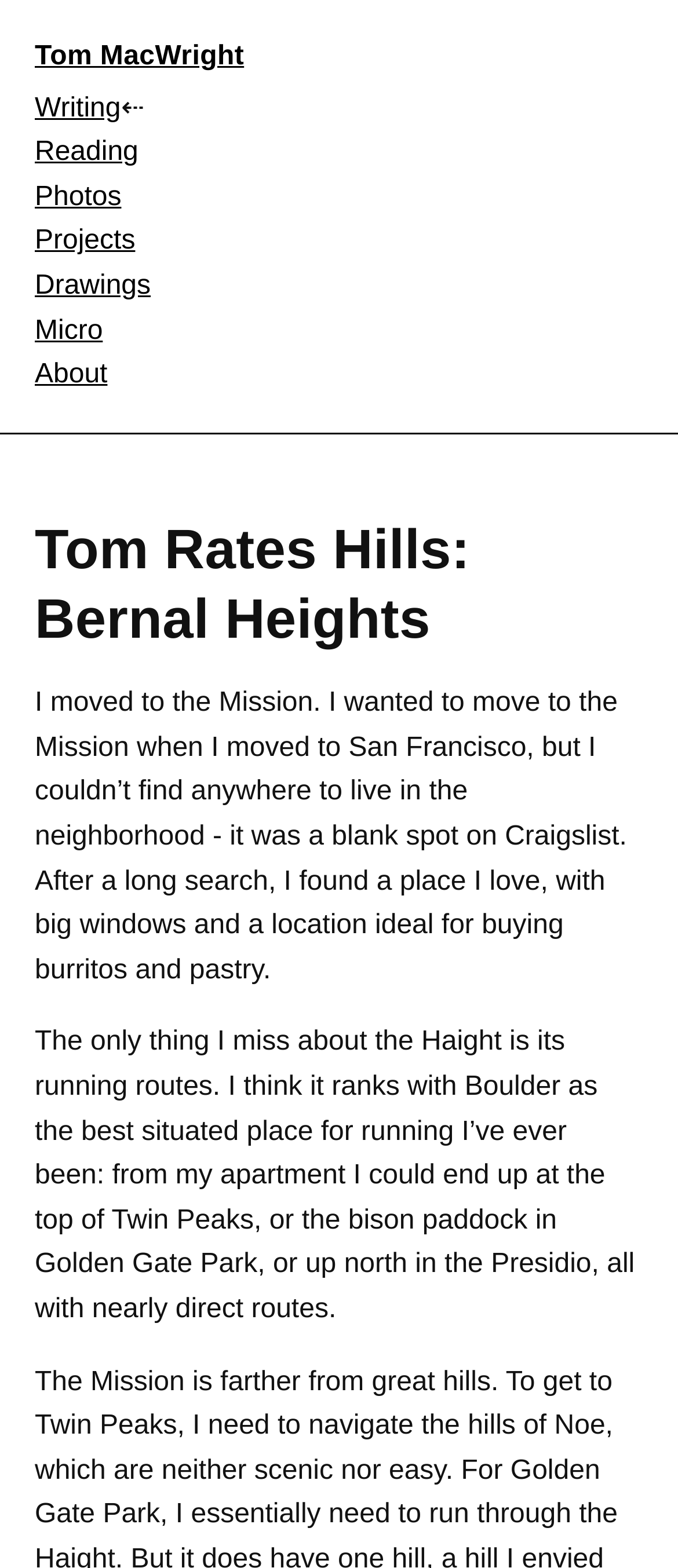Show the bounding box coordinates for the HTML element described as: "Projects".

[0.051, 0.144, 0.199, 0.163]